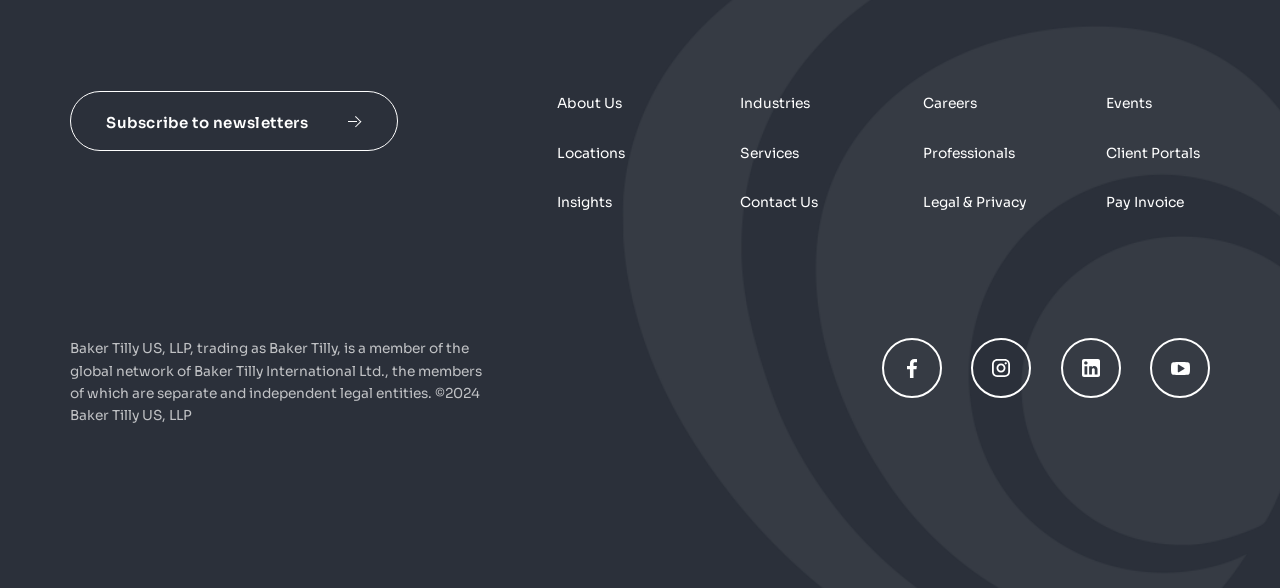How many social media links are present?
Answer the question with a single word or phrase derived from the image.

4